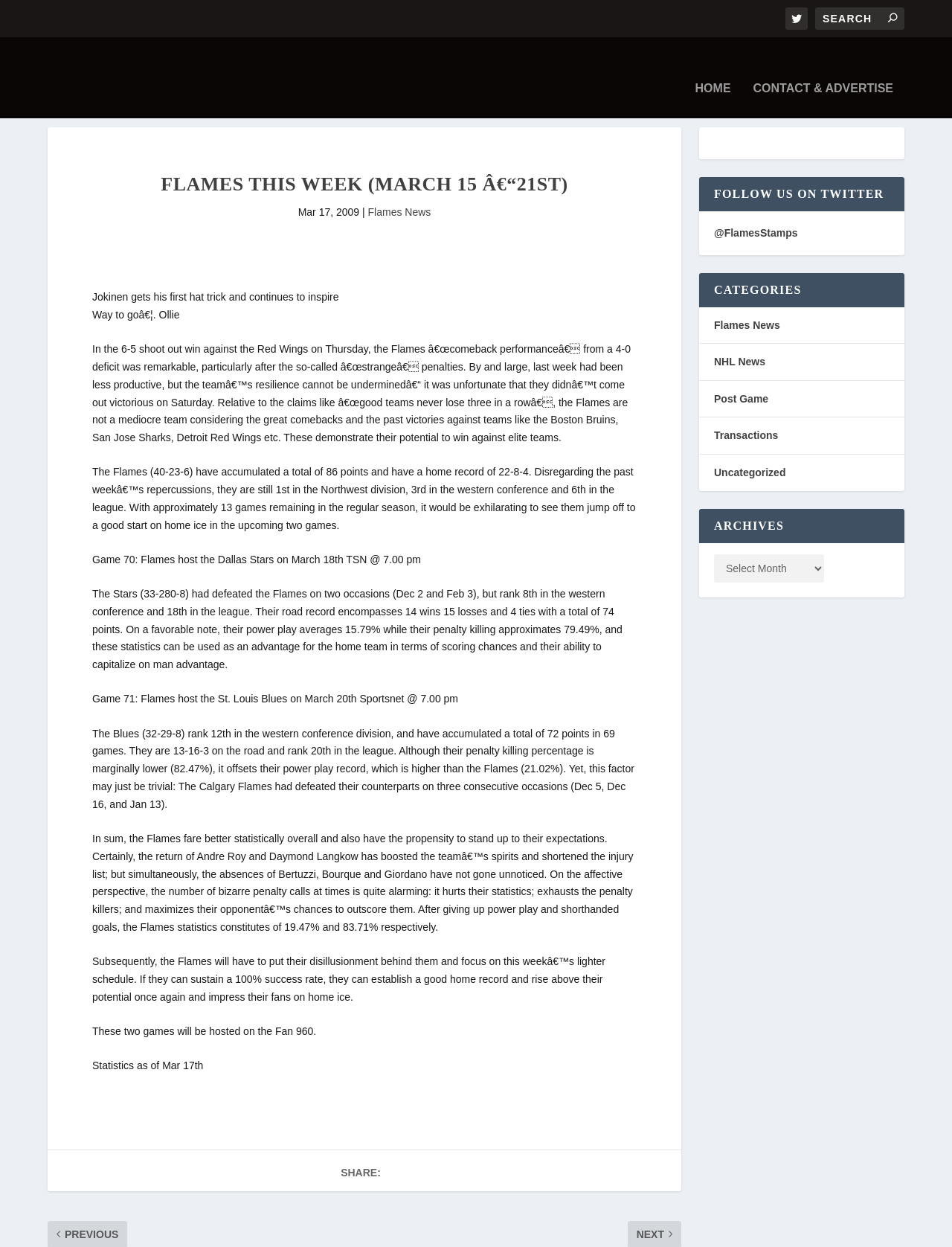What is the date of the game between the Flames and the Dallas Stars?
Using the image as a reference, answer with just one word or a short phrase.

March 18th